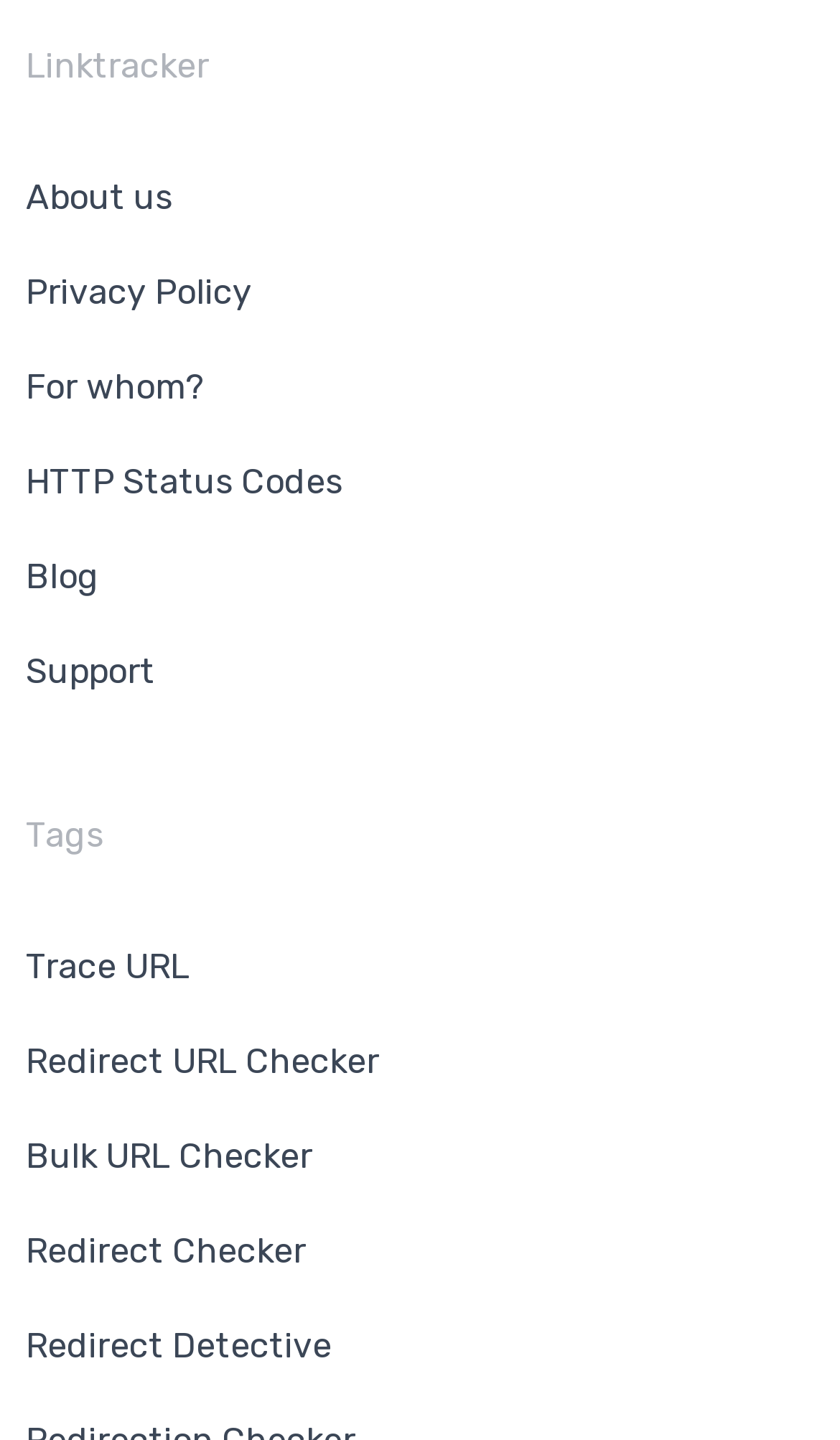Please specify the bounding box coordinates in the format (top-left x, top-left y, bottom-right x, bottom-right y), with values ranging from 0 to 1. Identify the bounding box for the UI component described as follows: Blog

[0.031, 0.369, 0.118, 0.435]